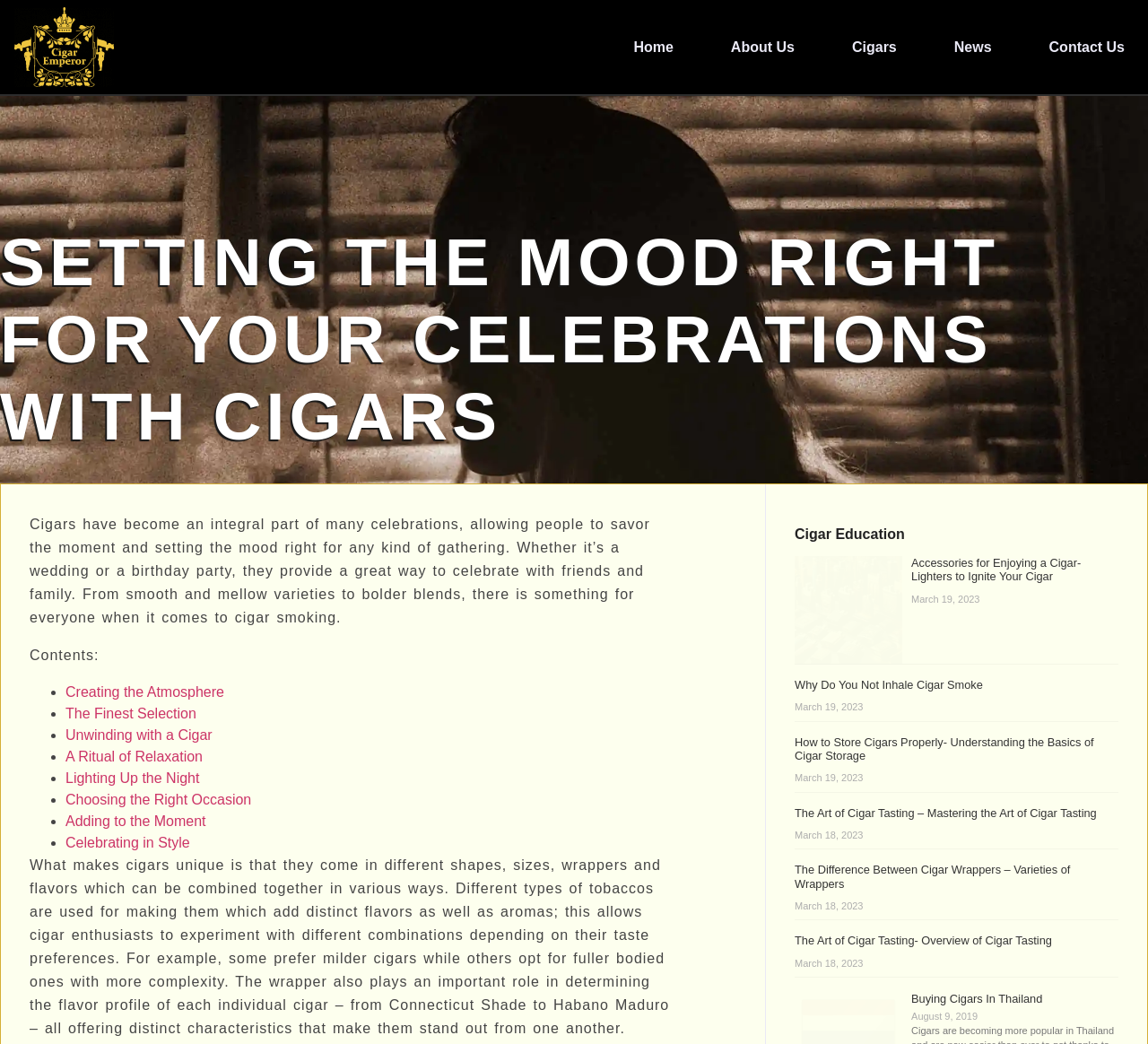Specify the bounding box coordinates of the region I need to click to perform the following instruction: "Read the article 'Why Do You Not Inhale Cigar Smoke'". The coordinates must be four float numbers in the range of 0 to 1, i.e., [left, top, right, bottom].

[0.692, 0.649, 0.974, 0.663]